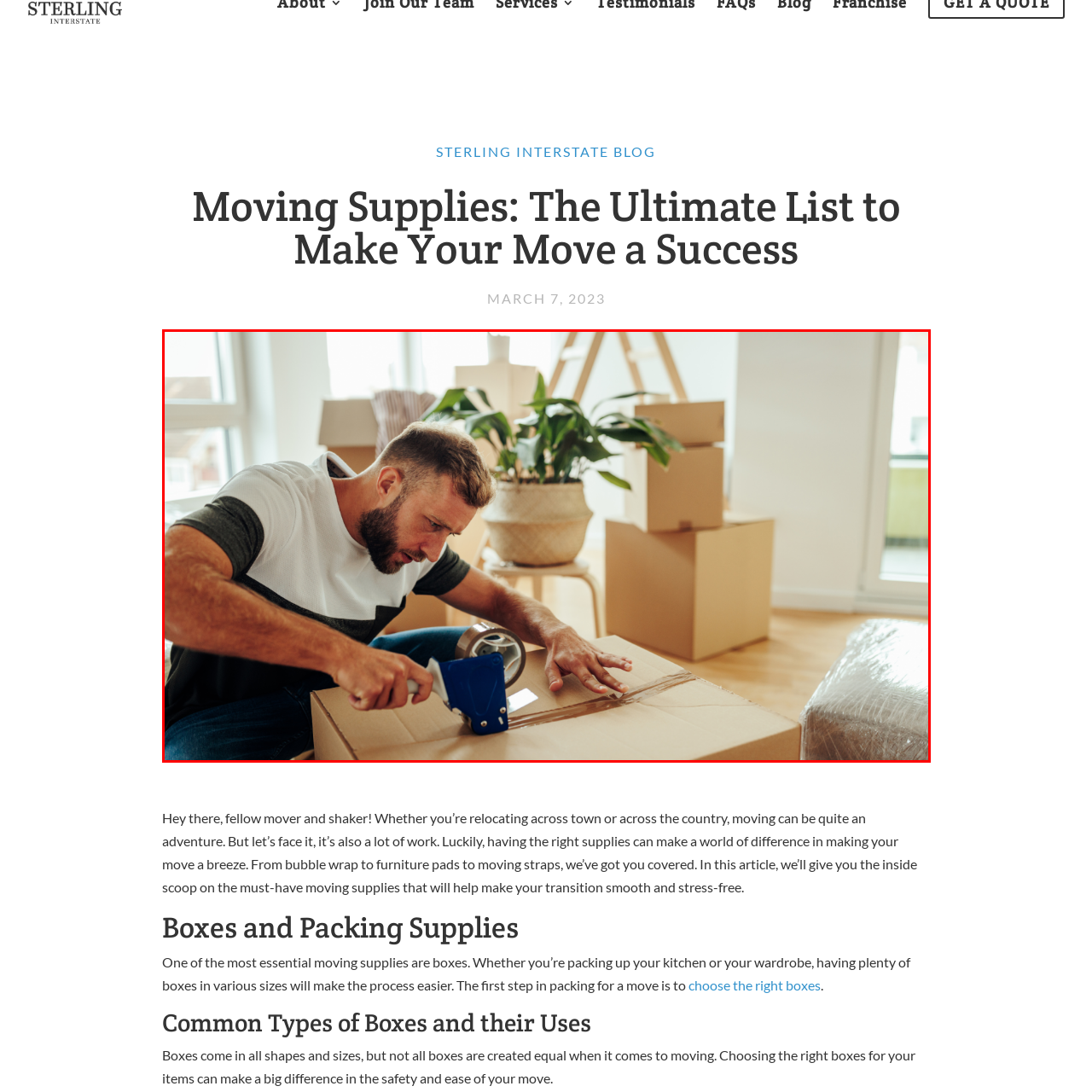Give a detailed account of the scene depicted in the image inside the red rectangle.

In this engaging image, a focused man is using a tape gun to securely seal a cardboard box, an essential task in the moving process. Surrounded by an array of unpacked moving boxes, he is seated on a polished wooden floor, indicating that he is likely in the midst of a significant transition. The room, brightly lit by natural light, features a lovely potted plant and a ladder in the background, suggesting an active home environment. This scene perfectly embodies the essence of preparation for a move, emphasizing the importance of having the right supplies to make the experience smoother and more organized. As he meticulously tapes up the box, it's clear he's dedicated to ensuring that his belongings will be safely packed for their new destination.